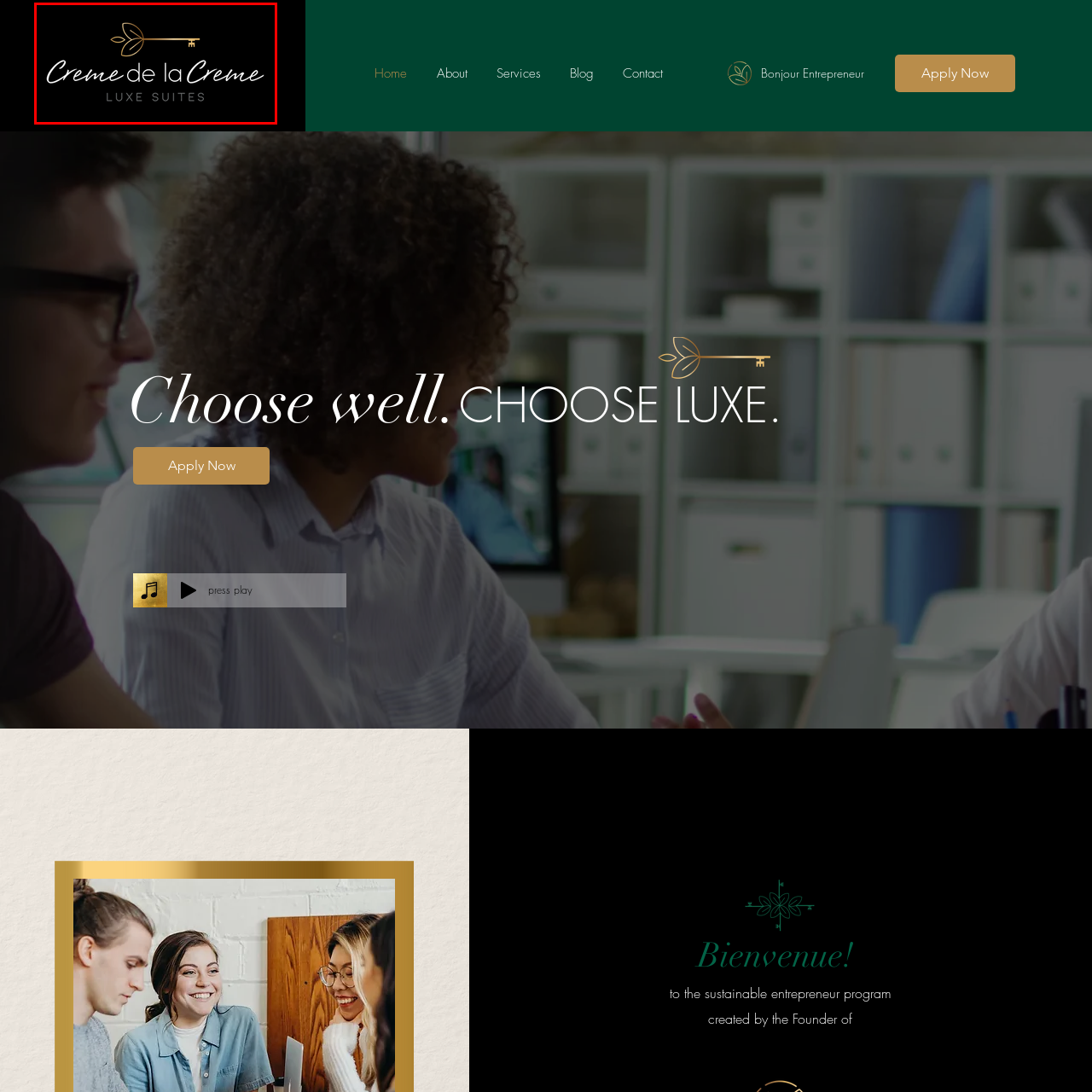Give a detailed account of the picture within the red bounded area.

The image features the logo of "Creme de la Creme Luxe Suites," presented with elegant typography and a minimalist design. The words "Creme de la Creme" are styled in a flowing, cursive font, suggesting sophistication, while "LUXE SUITES" is presented in a more understated, bold font below. Accompanying the text is a delicate illustration of a leaf intertwined with an ornate key, symbolizing exclusivity and luxury. The overall color scheme combines white and gold against a sleek black background, enhancing the logo's upscale aesthetic, perfect for a luxury suite rental service aimed at entrepreneurs and business owners in San Antonio.